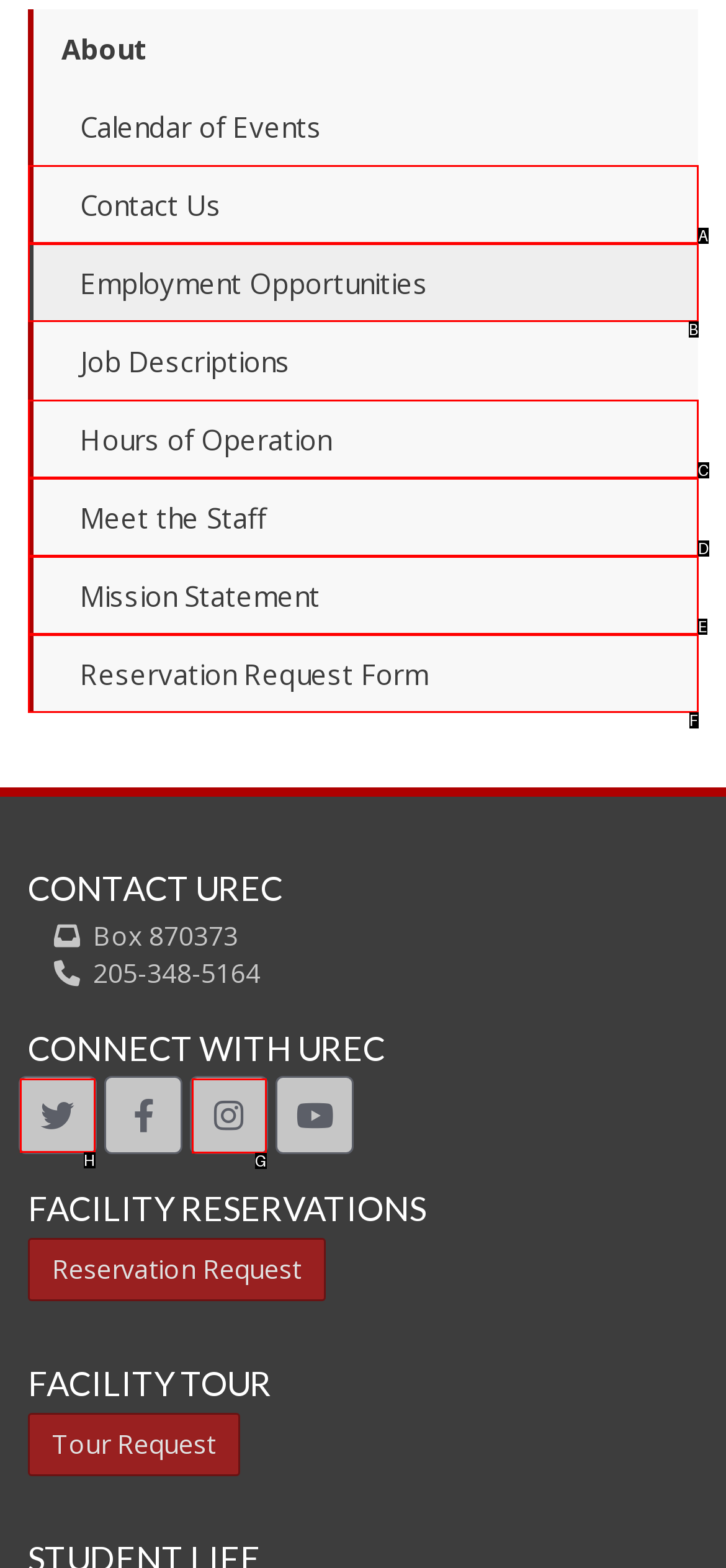Identify the correct choice to execute this task: Follow UREC on Twitter
Respond with the letter corresponding to the right option from the available choices.

H